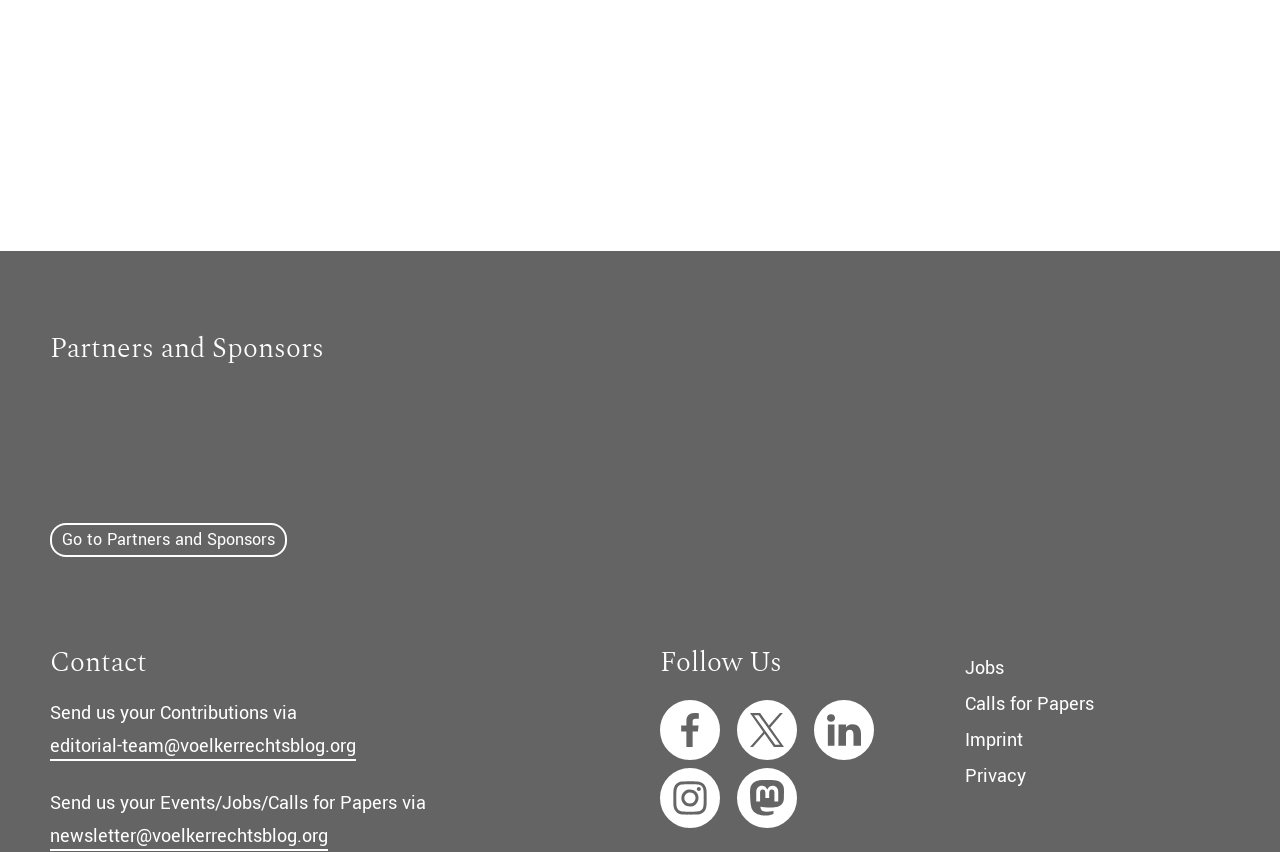Answer the question using only one word or a concise phrase: What is the email address for sending contributions?

editorial-team@voelkerrechtsblog.org